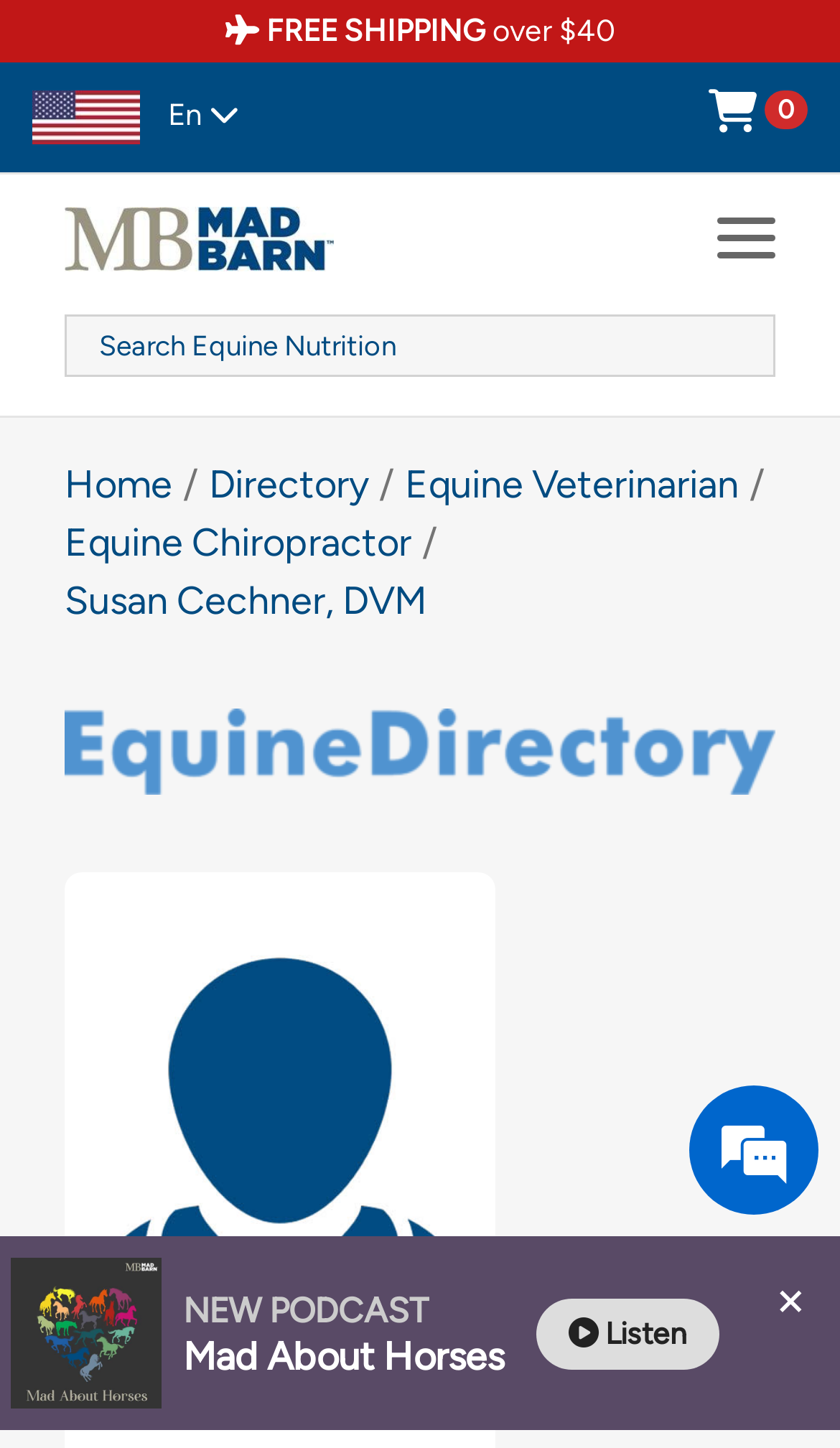Could you find the bounding box coordinates of the clickable area to complete this instruction: "view news and video"?

None